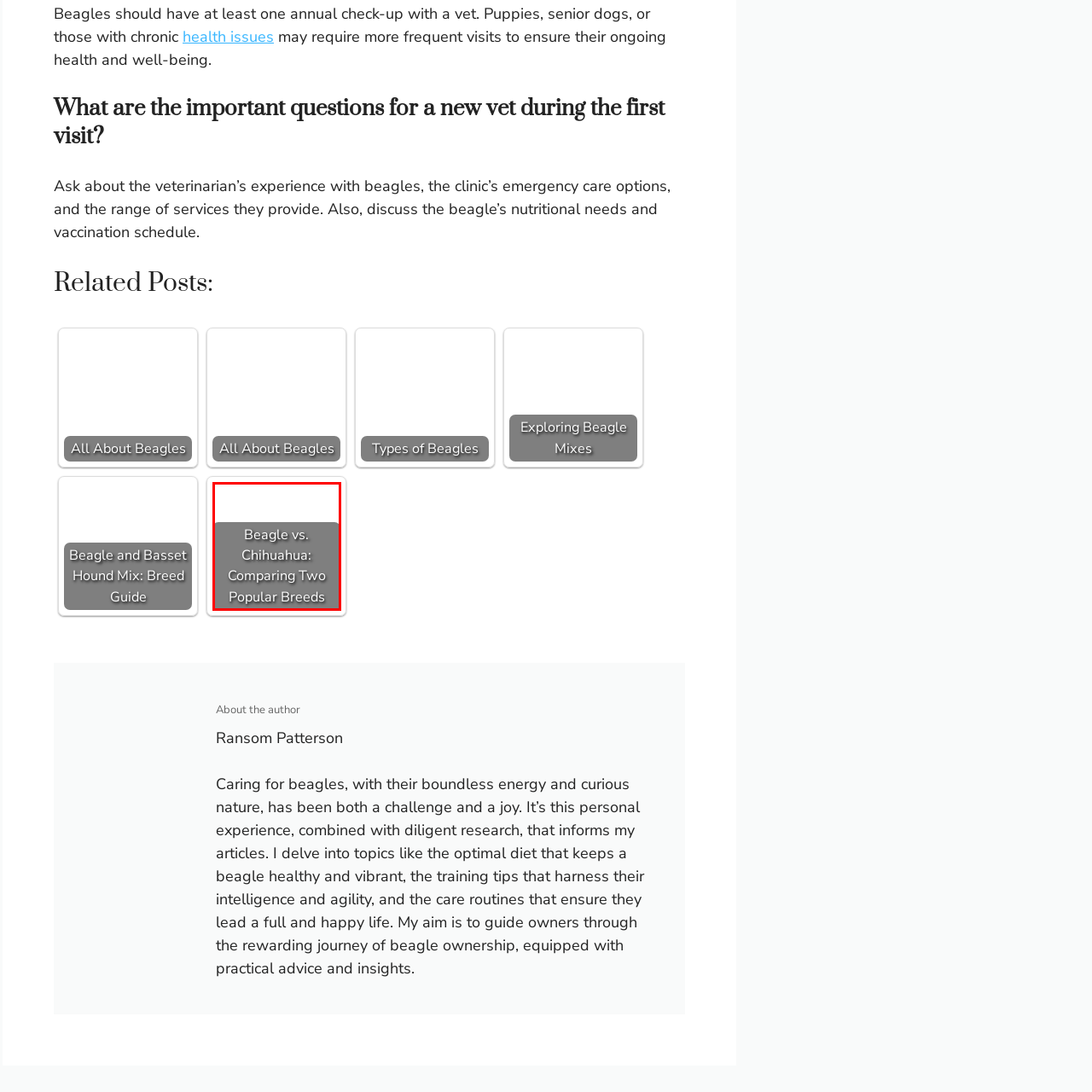Offer a detailed caption for the picture inside the red-bordered area.

The image displays a title card reading "Beagle vs. Chihuahua: Comparing Two Popular Breeds." This highlights a discussion or article focused on the differences and characteristics of these two beloved dog breeds. The title suggests an exploration of their unique traits, care needs, temperaments, and suitability for various lifestyles, appealing to potential pet owners or dog enthusiasts interested in understanding these breeds better. The context indicates that this content is part of a broader conversation about pet ownership and breed comparisons.